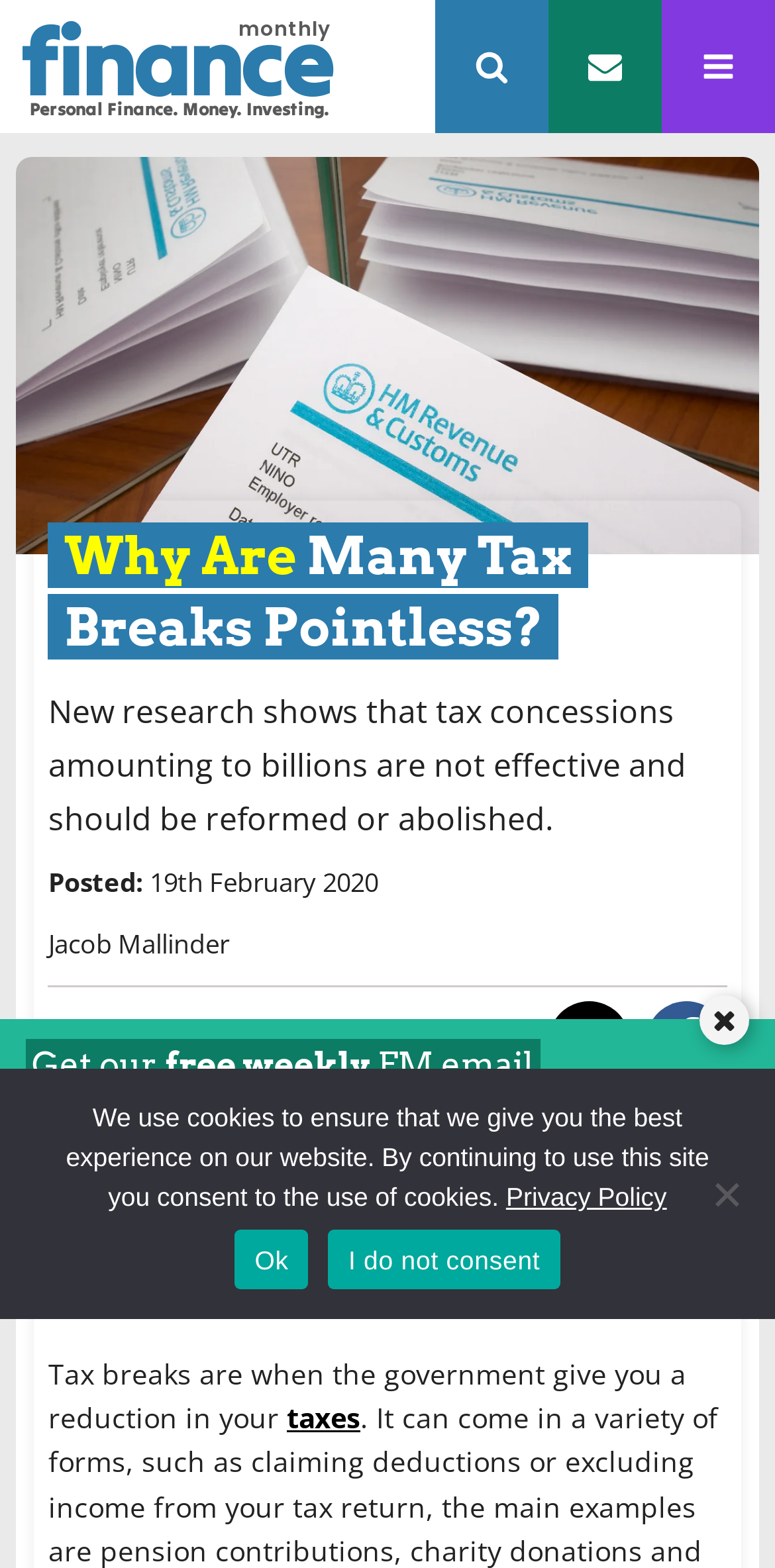Please find and report the bounding box coordinates of the element to click in order to perform the following action: "Search for something". The coordinates should be expressed as four float numbers between 0 and 1, in the format [left, top, right, bottom].

[0.614, 0.033, 0.655, 0.053]